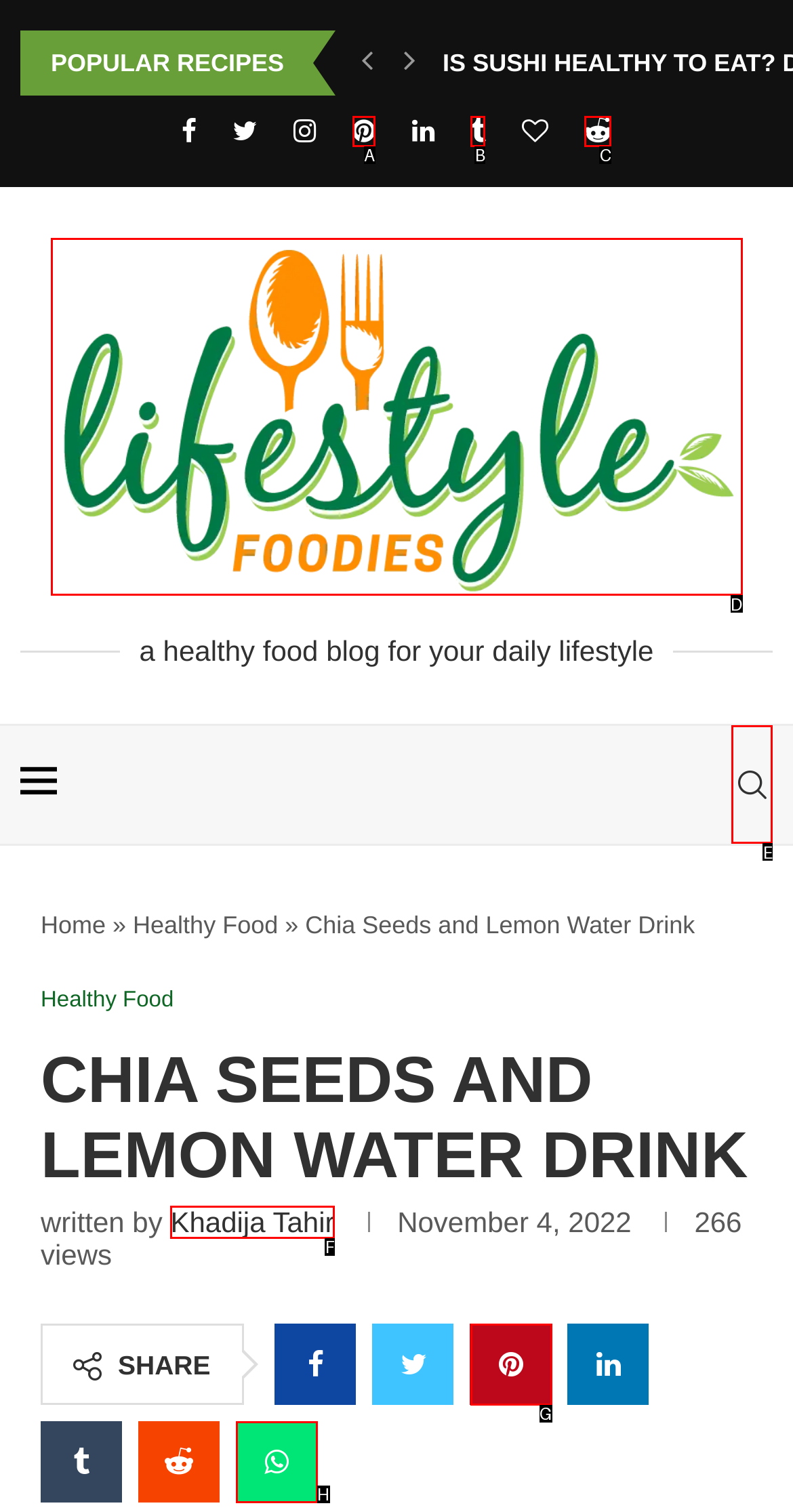Which option should be clicked to execute the following task: Search for recipes? Respond with the letter of the selected option.

E